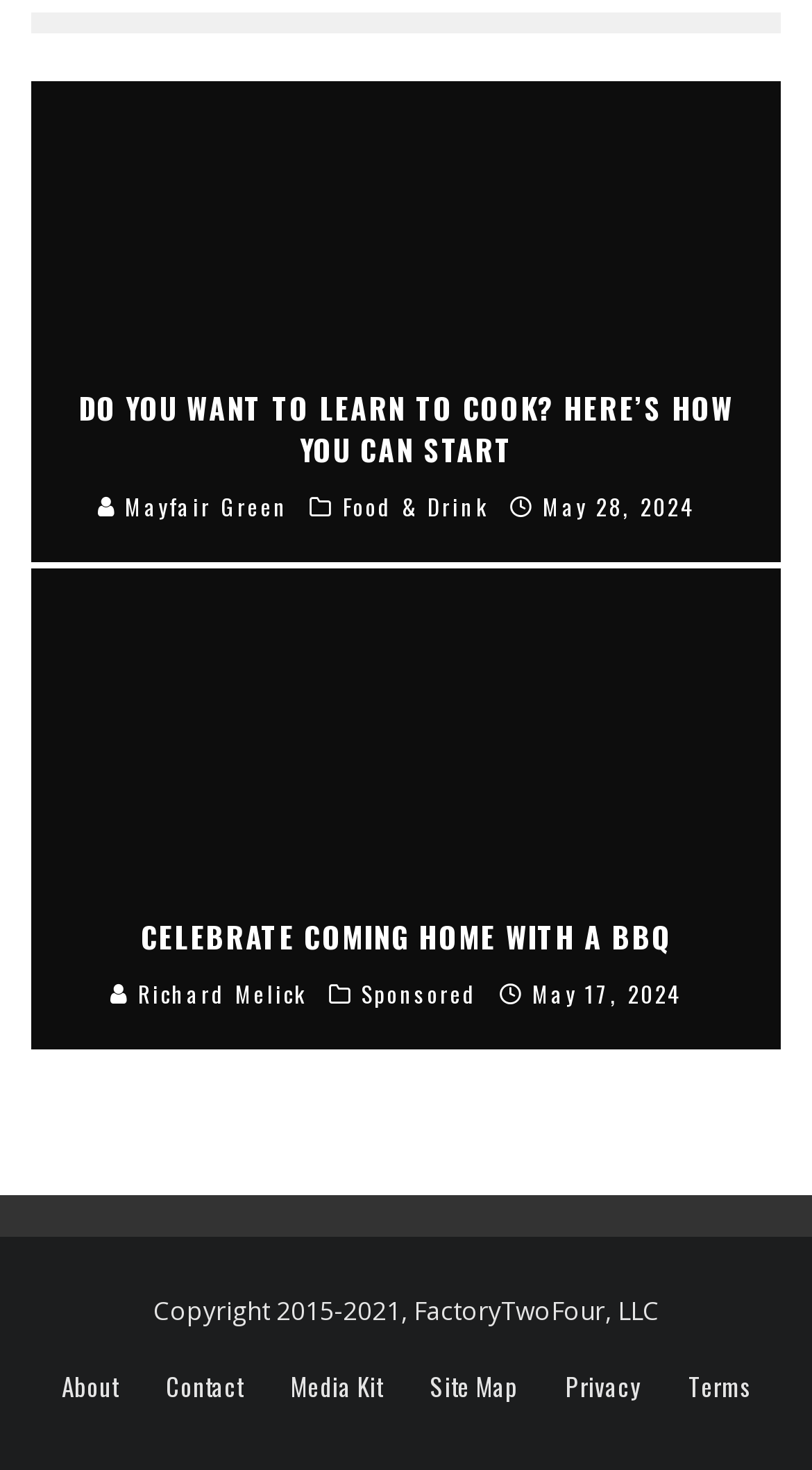Identify and provide the bounding box for the element described by: "Media Kit".

[0.358, 0.935, 0.471, 0.952]